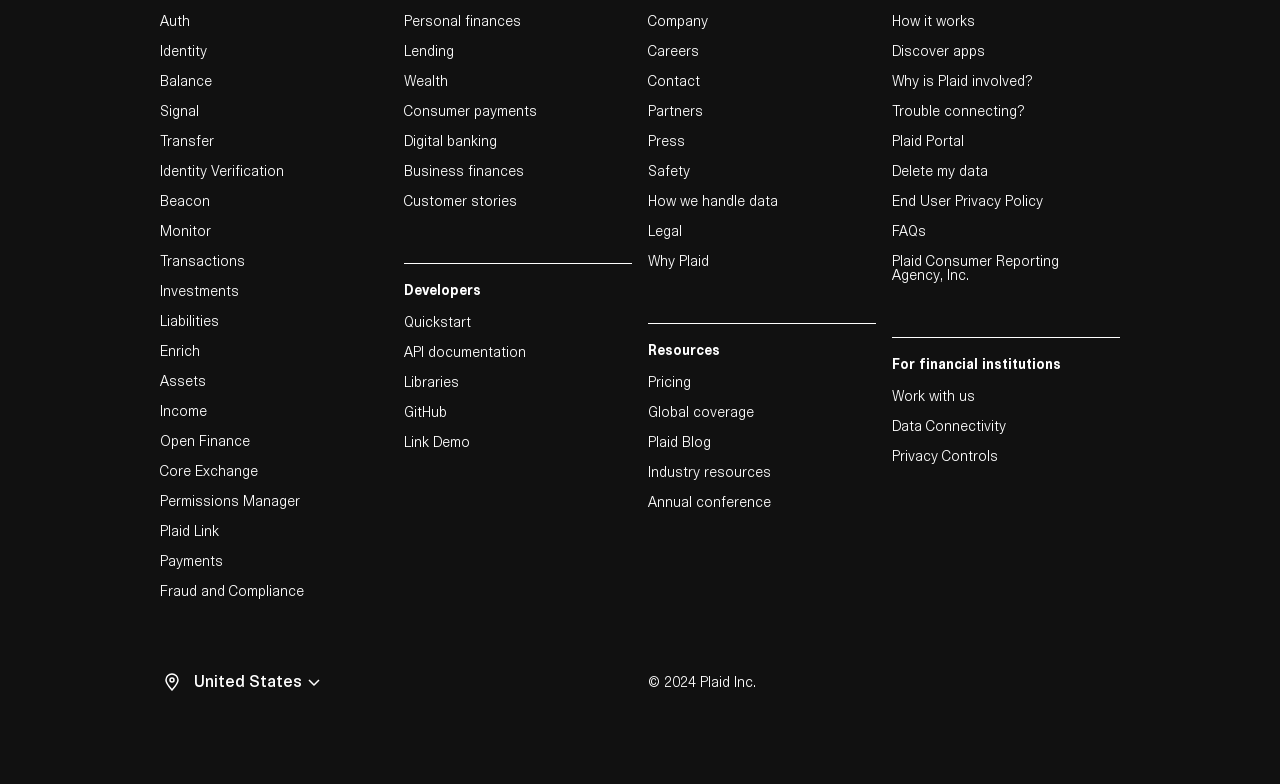What is the company name mentioned at the bottom of the page? Observe the screenshot and provide a one-word or short phrase answer.

Plaid Inc.